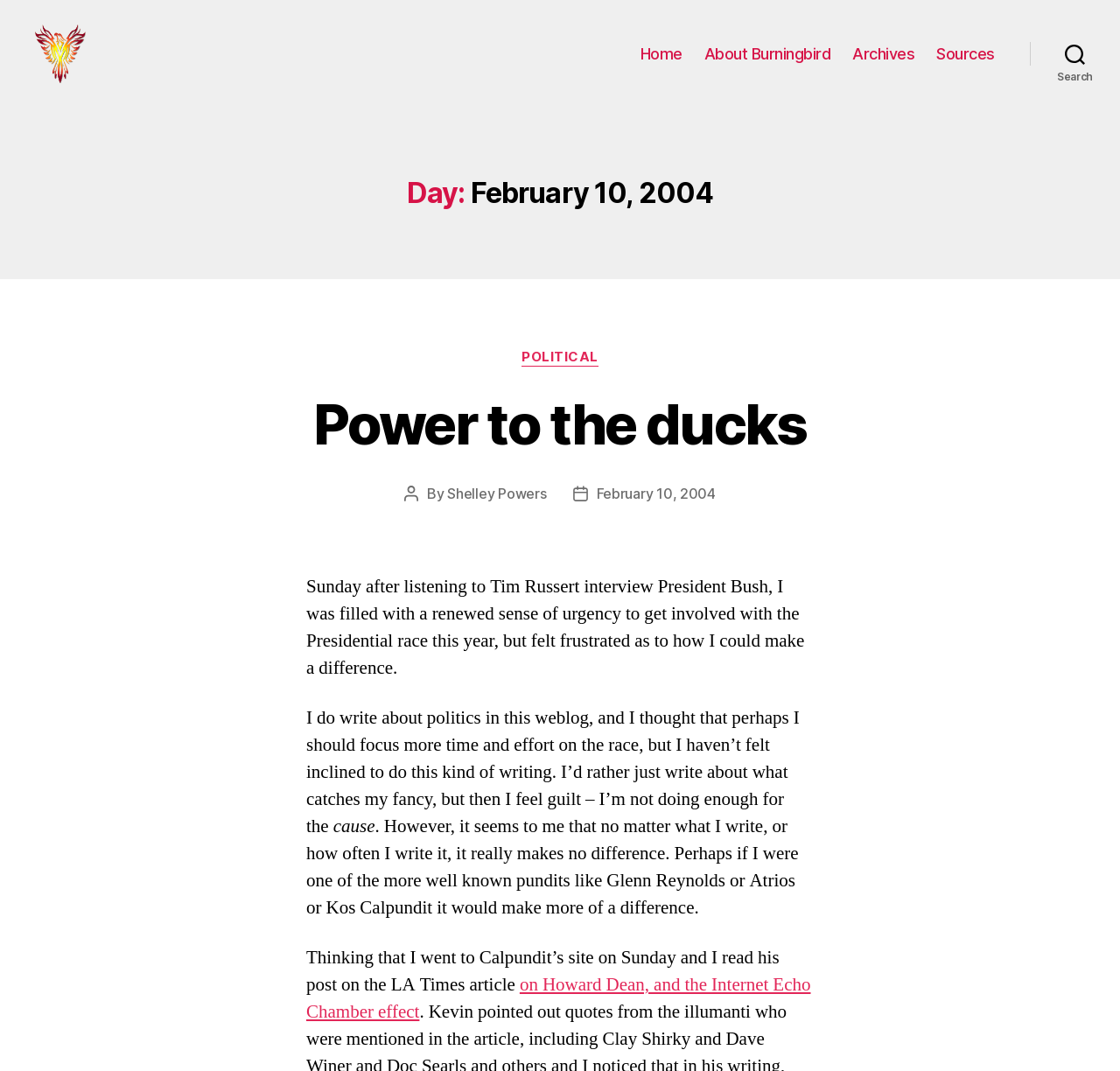Find the bounding box coordinates for the HTML element specified by: "subs@inderscience.com".

None